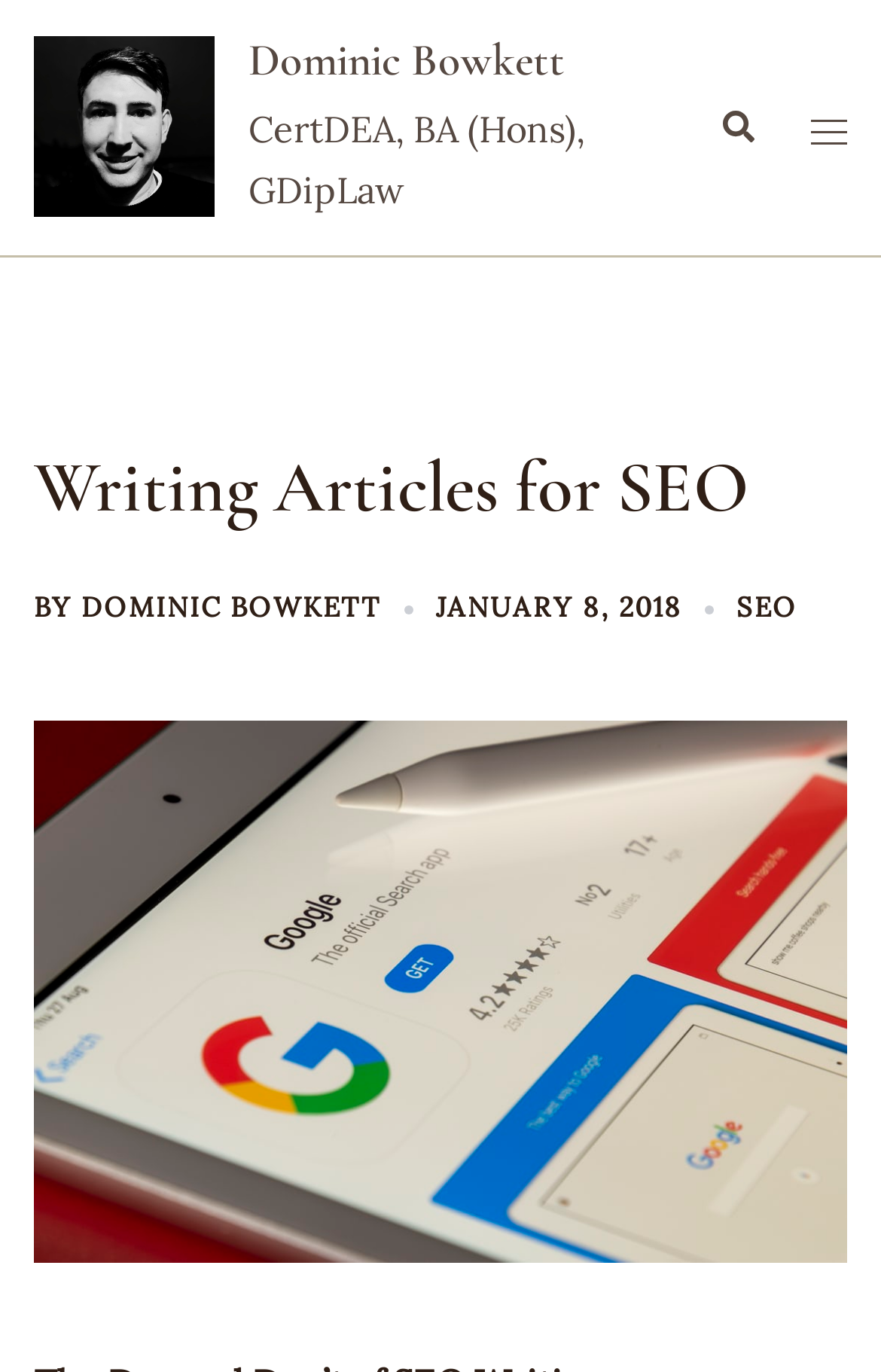Explain in detail what you observe on this webpage.

The webpage is about writing perfect SEO-optimized articles, with a focus on the author, Dominic Bowkett. At the top left, there is a link to Dominic Bowkett's profile, accompanied by an image of him. Below this, there is a link to the same profile, followed by a brief description of his credentials, "CertDEA, BA (Hons), GDipLaw".

On the top right, there are three links: "Search", "Toggle menu", and an image icon for each. The "Search" link is positioned above the "Toggle menu" link.

The main content of the webpage is headed by a title, "Writing Articles for SEO", which spans the entire width of the page. Below the title, there is a byline that reads "BY DOMINIC BOWKETT", followed by the date "JANUARY 8, 2018". The date is marked as a time element. On the right side of the byline, there is a link to "SEO".

Overall, the webpage has a simple layout, with a focus on the author's profile and the main topic of writing SEO-optimized articles.